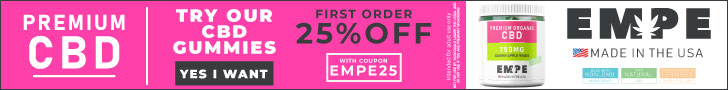Please answer the following question using a single word or phrase: Where is the product 'MADE IN'?

USA